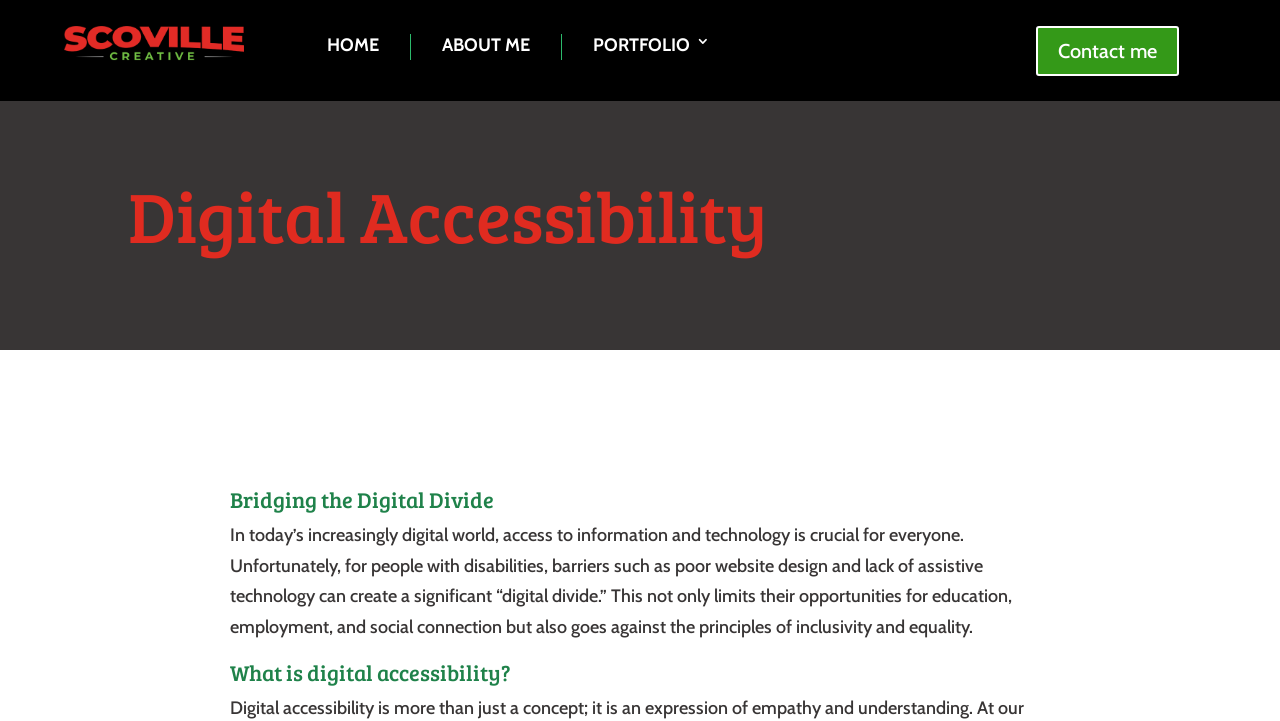Locate the UI element described by Portfolio in the provided webpage screenshot. Return the bounding box coordinates in the format (top-left x, top-left y, bottom-right x, bottom-right y), ensuring all values are between 0 and 1.

[0.448, 0.047, 0.555, 0.083]